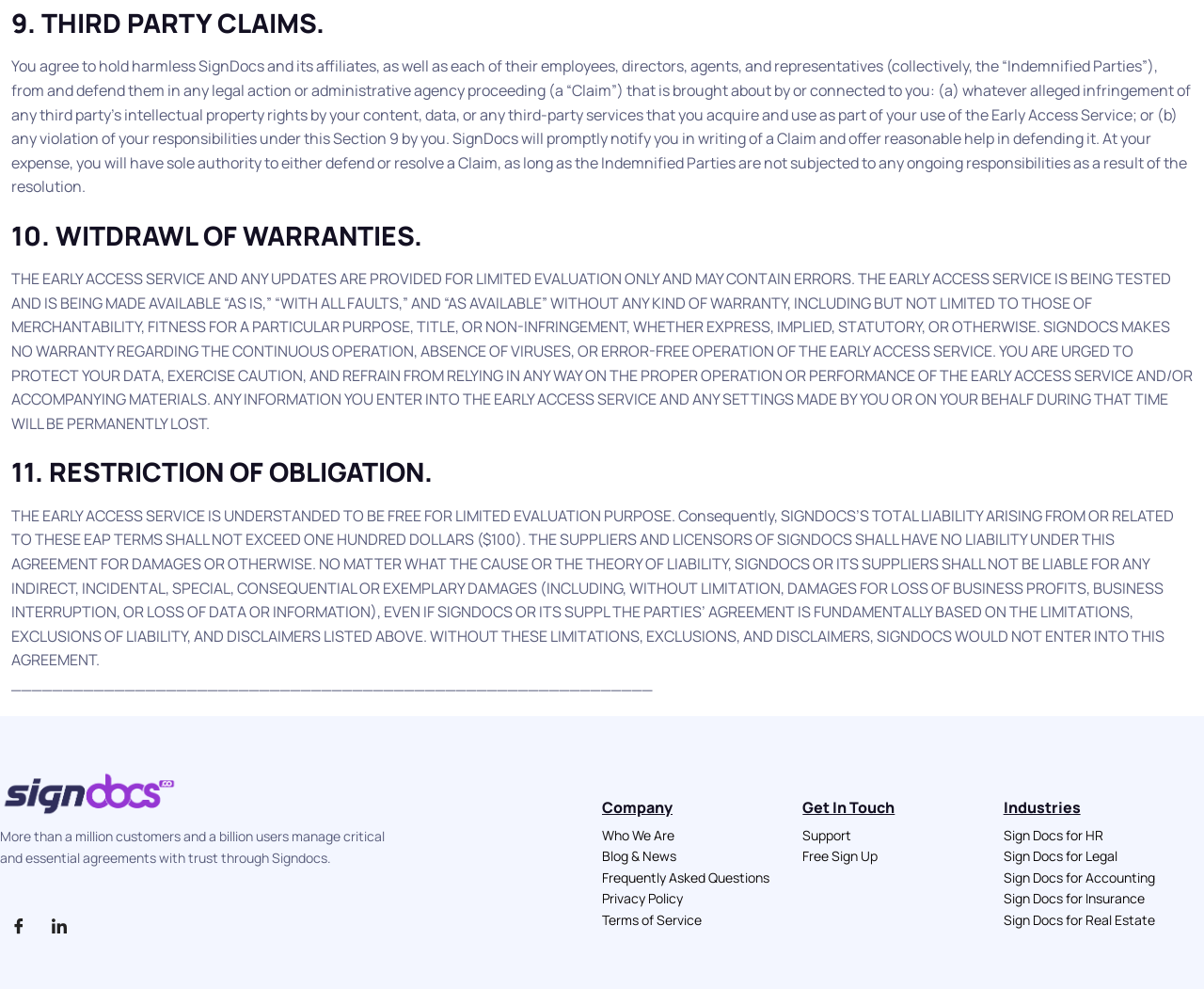Determine the bounding box for the described UI element: "Privacy Policy".

[0.5, 0.898, 0.667, 0.92]